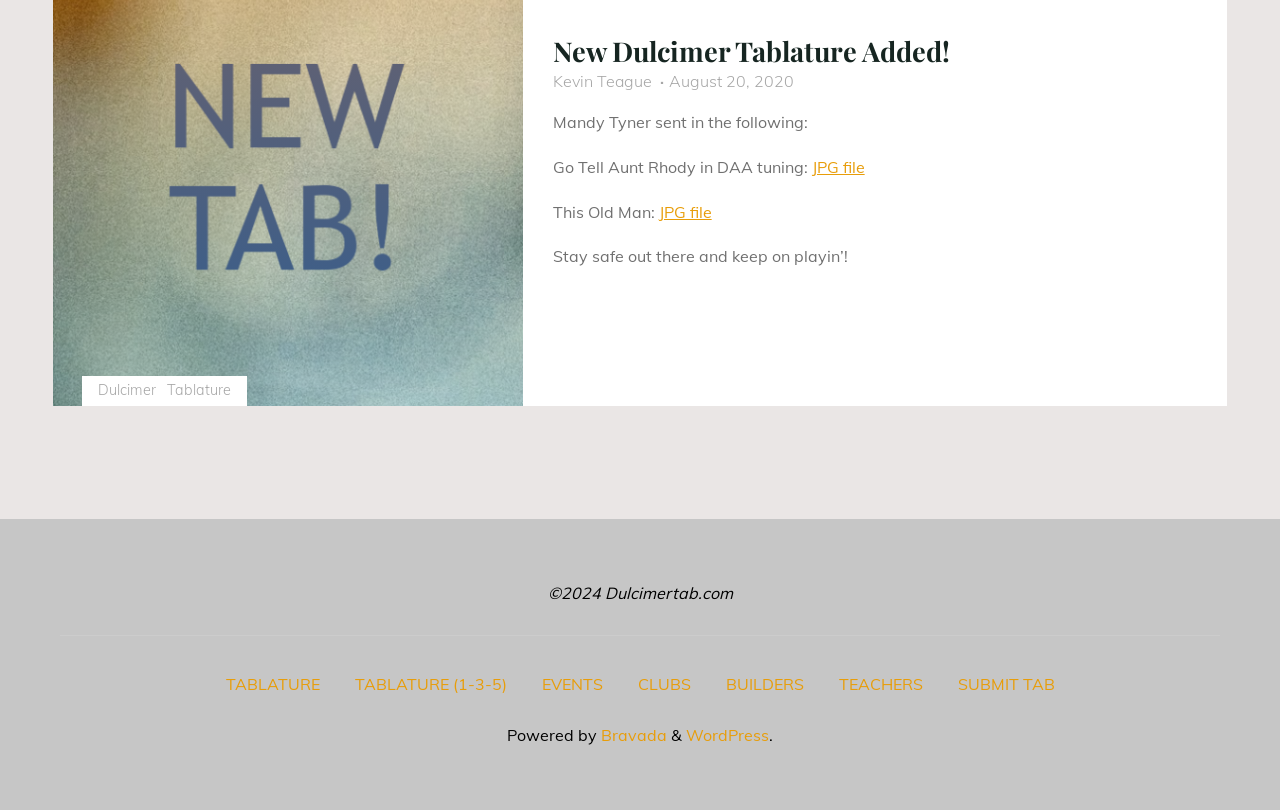What is the tuning mentioned for the song 'Go Tell Aunt Rhody'?
Answer the question based on the image using a single word or a brief phrase.

DAA